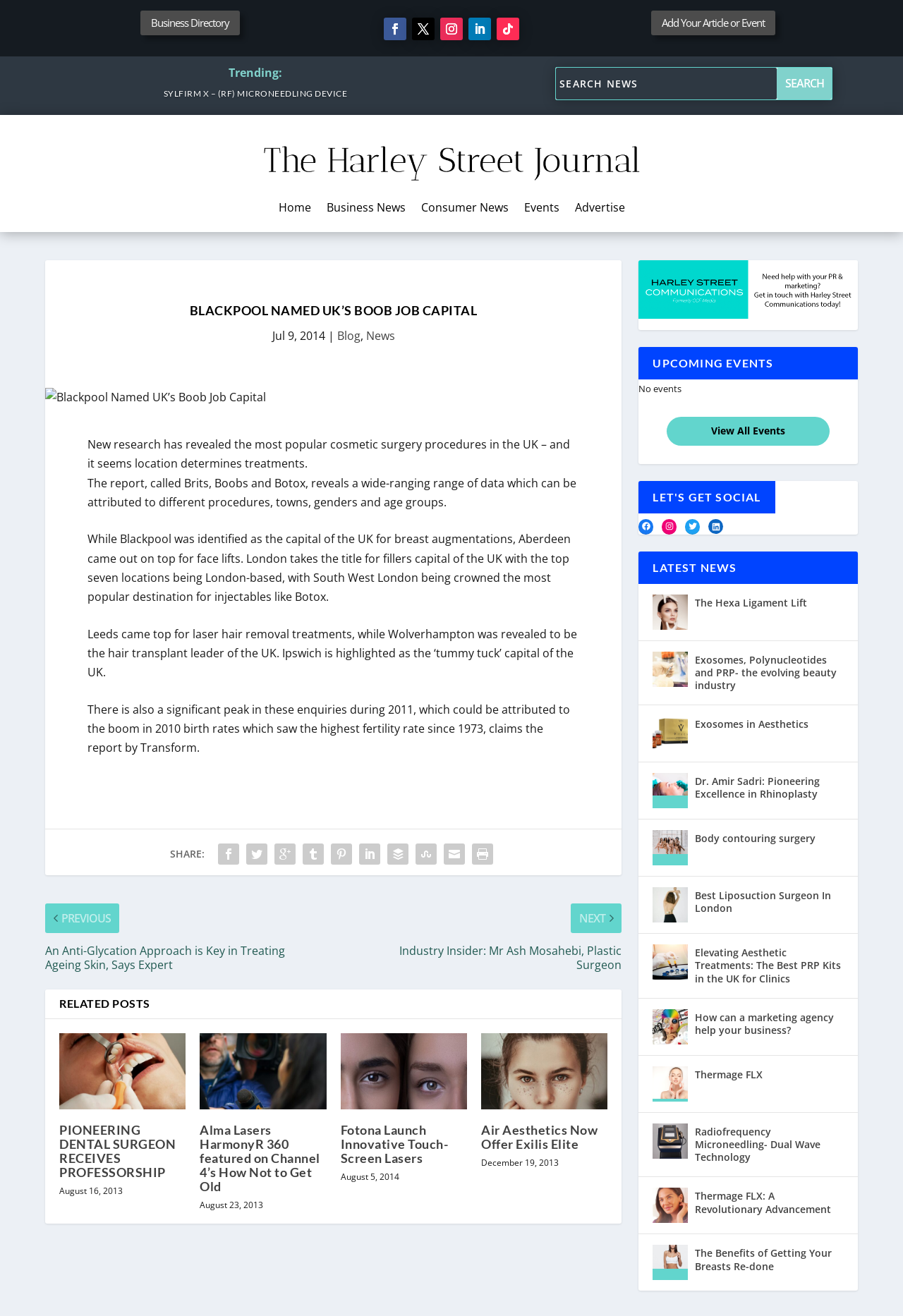Show the bounding box coordinates of the region that should be clicked to follow the instruction: "Click on trending article."

[0.181, 0.067, 0.384, 0.075]